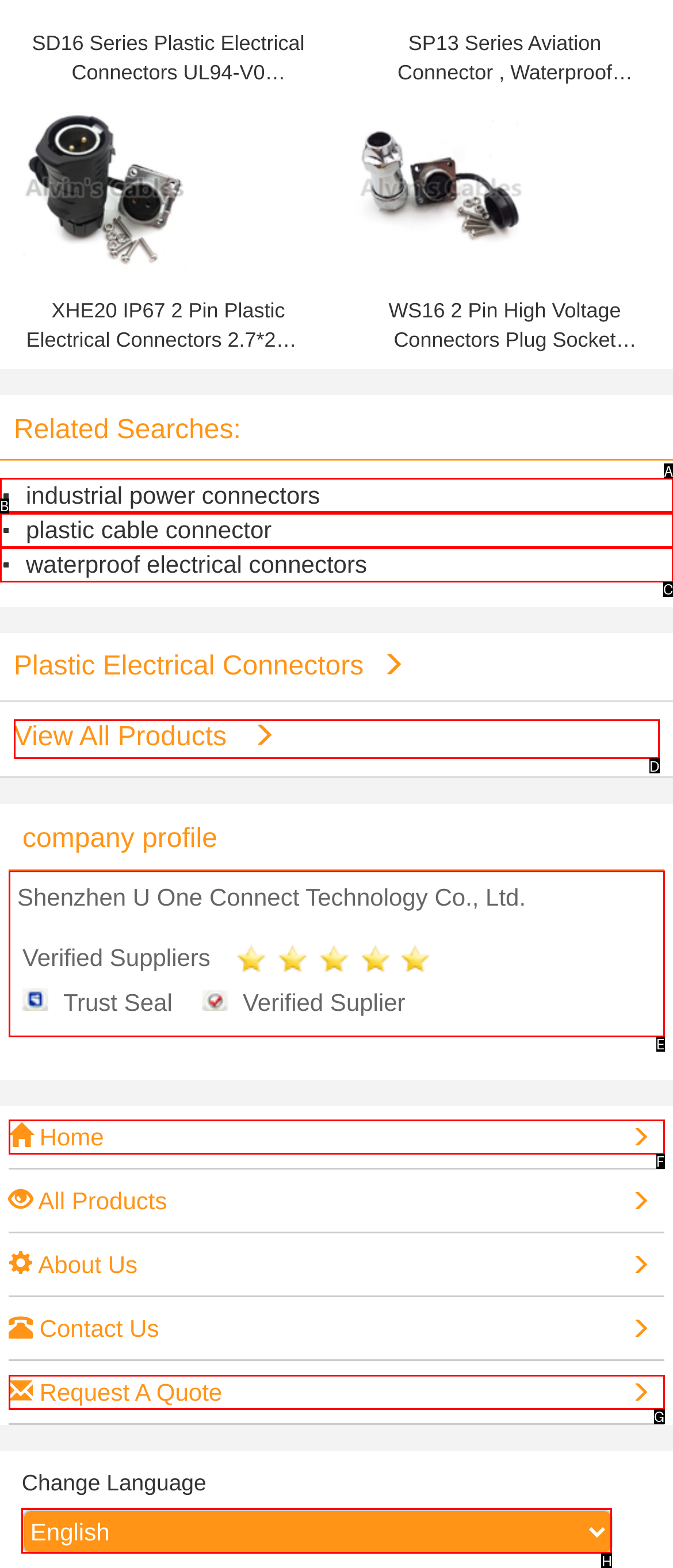Find the correct option to complete this instruction: Search for industrial power connectors. Reply with the corresponding letter.

A